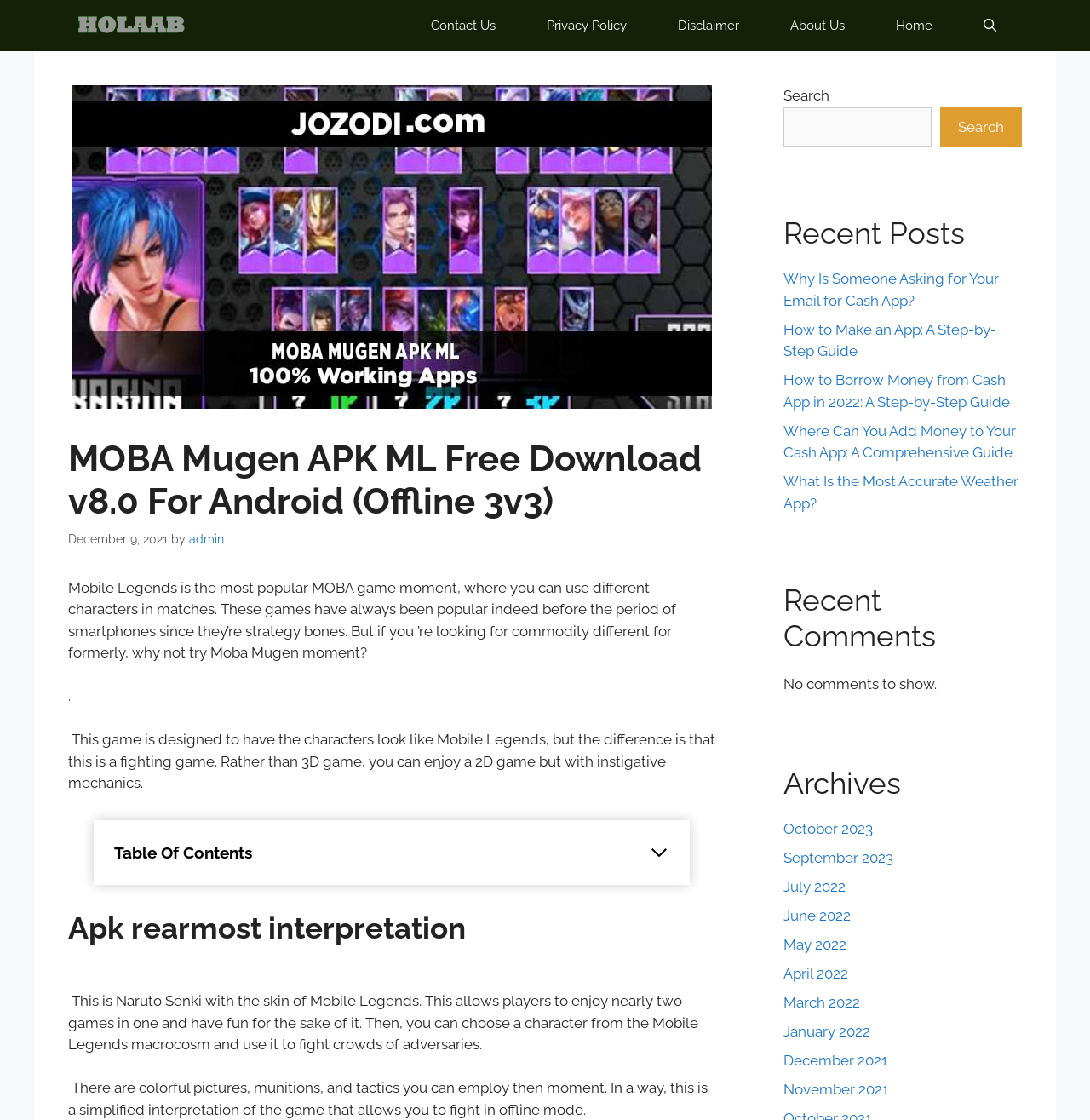Predict the bounding box coordinates of the area that should be clicked to accomplish the following instruction: "Click on the 'Download Moba Mugen For Android' link". The bounding box coordinates should consist of four float numbers between 0 and 1, i.e., [left, top, right, bottom].

[0.105, 0.87, 0.327, 0.885]